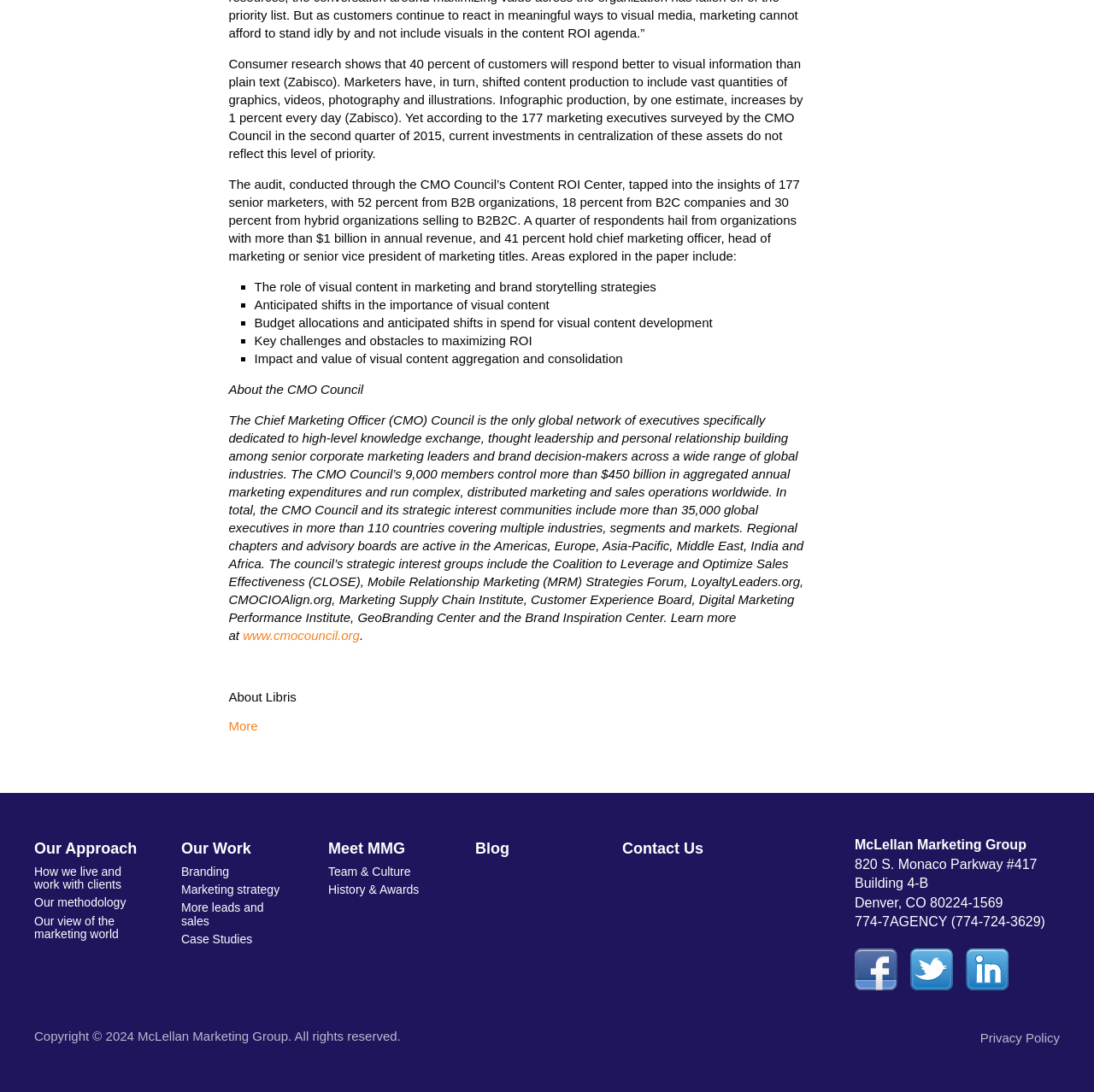Please find the bounding box for the following UI element description. Provide the coordinates in (top-left x, top-left y, bottom-right x, bottom-right y) format, with values between 0 and 1: www.cmocouncil.org

[0.222, 0.575, 0.329, 0.589]